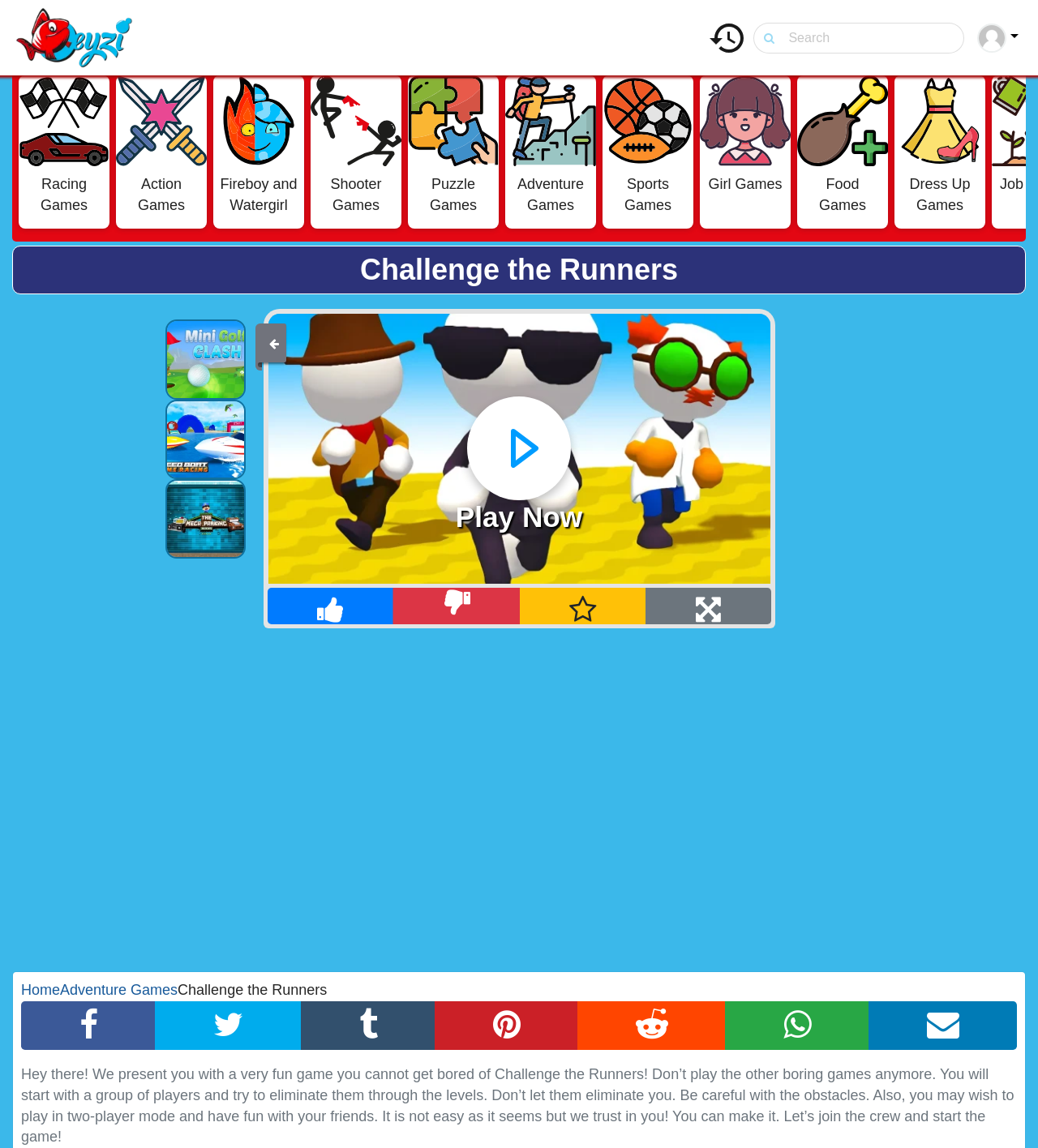Give a detailed explanation of the elements present on the webpage.

The webpage is a game portal featuring a prominent game called "Challenge the Runners". At the top left corner, there is a logo of "Eyzi.Net" with a link to the website. Next to it, there is a search box. On the top right corner, there are links to "History", "User", and other navigation options.

Below the top navigation bar, there are several categories of online games, including "Racing Online Games", "Action Online Games", "Fireboy and Watergirl Online Games", and more. Each category has an image and a link to the corresponding game page.

The main content of the page is dedicated to "Challenge the Runners" game. There is a large heading with the game title, followed by a brief introduction to the game. The game description is presented in a paragraph, explaining the gameplay and encouraging users to play.

Below the game description, there are three game recommendations with images and links: "Mini Golf Clash: A Hole-in-One Adventure!", "Speed Boat Extreme Racing: Experience the Best of Adventure", and "Minecraft Parking: Parking with blocks".

On the right side of the page, there are several buttons, including "Play Now", "Like", "Dislike", "Add Favorite", and "Full Screen". There is also a large image of the "Challenge the Runners" game.

At the bottom of the page, there are links to "Home", "Adventure Games", and social media sharing options, including Facebook, Twitter, Tumblr, Pinterest, Reddit, Whatsapp, and Email. There is also a static text element with a brief game description and a call-to-action to join the game.